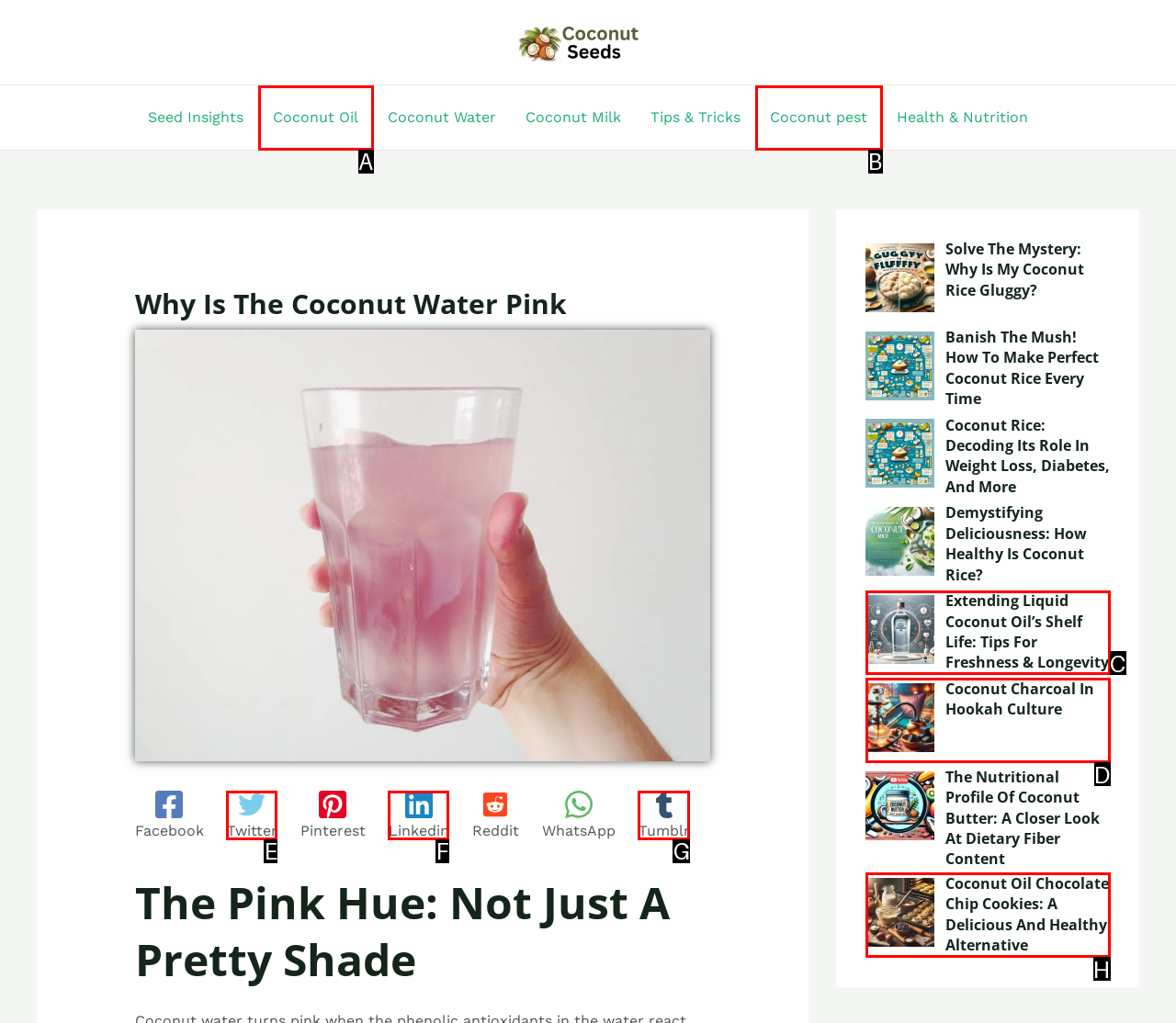Based on the choices marked in the screenshot, which letter represents the correct UI element to perform the task: Learn about 'Coconut Oil Chocolate Chip Cookies'?

H